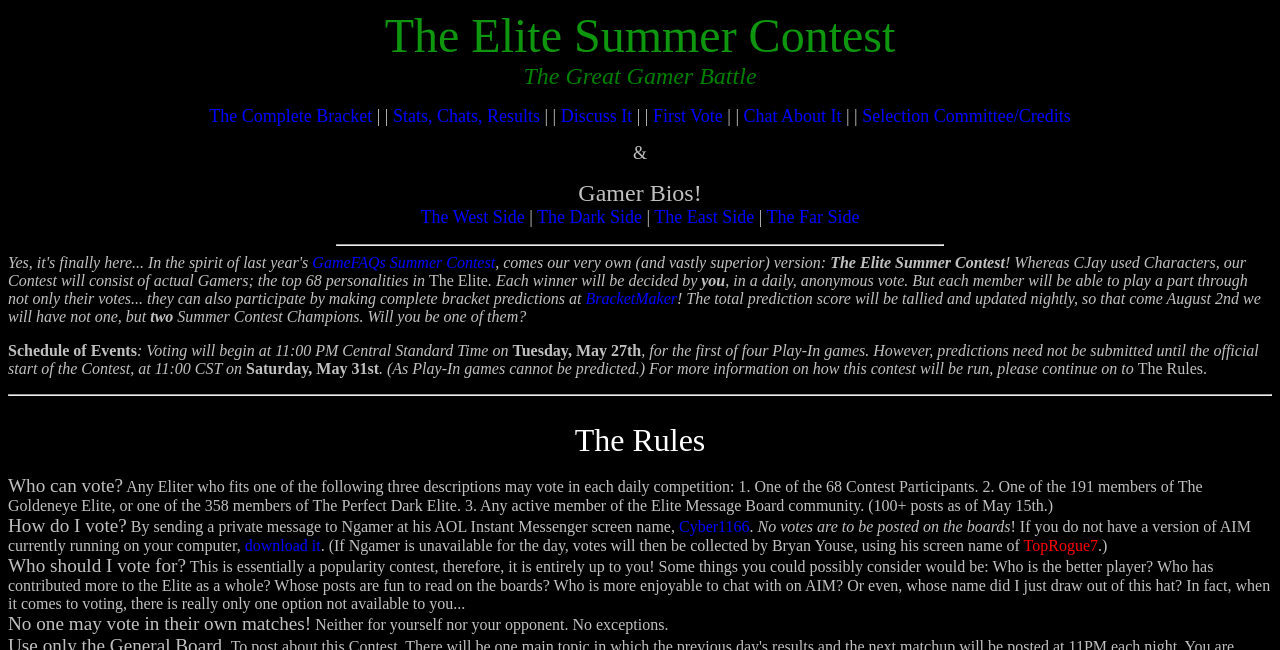Could you specify the bounding box coordinates for the clickable section to complete the following instruction: "View the complete bracket"?

[0.164, 0.163, 0.291, 0.194]